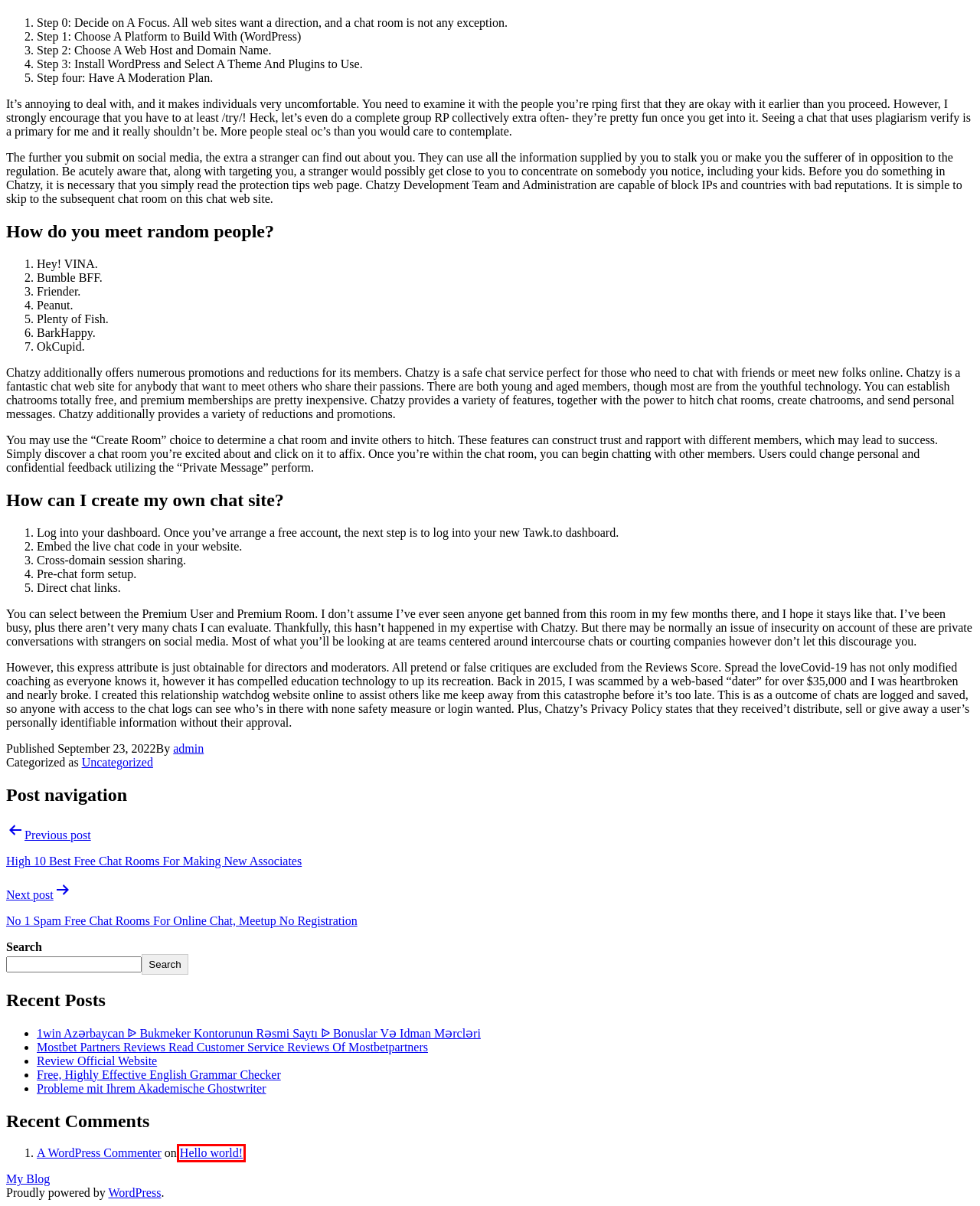You have been given a screenshot of a webpage, where a red bounding box surrounds a UI element. Identify the best matching webpage description for the page that loads after the element in the bounding box is clicked. Options include:
A. Mostbet Partners Reviews Read Customer Service Reviews Of Mostbetpartners – My Blog
B. Hello world! – My Blog
C. No  1 Spam Free Chat Rooms For Online Chat, Meetup No Registration – My Blog
D. Uncategorized – My Blog
E. Free, Highly Effective English Grammar Checker – My Blog
F. Blog Tool, Publishing Platform, and CMS – WordPress.org
G. Review Official Website – My Blog
H. High 10 Best Free Chat Rooms For Making New Associates – My Blog

B